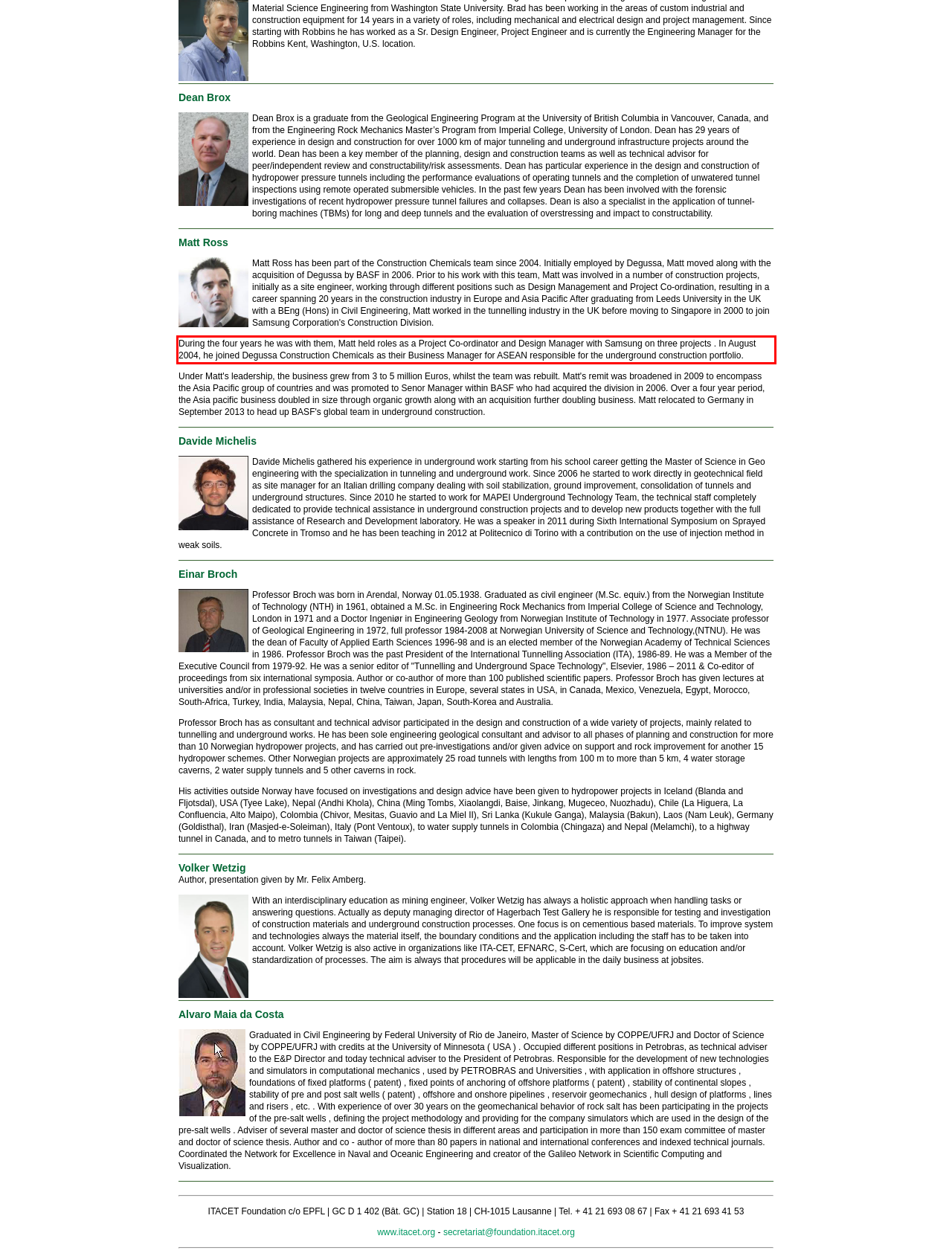Given the screenshot of a webpage, identify the red rectangle bounding box and recognize the text content inside it, generating the extracted text.

During the four years he was with them, Matt held roles as a Project Co-ordinator and Design Manager with Samsung on three projects . In August 2004, he joined Degussa Construction Chemicals as their Business Manager for ASEAN responsible for the underground construction portfolio.